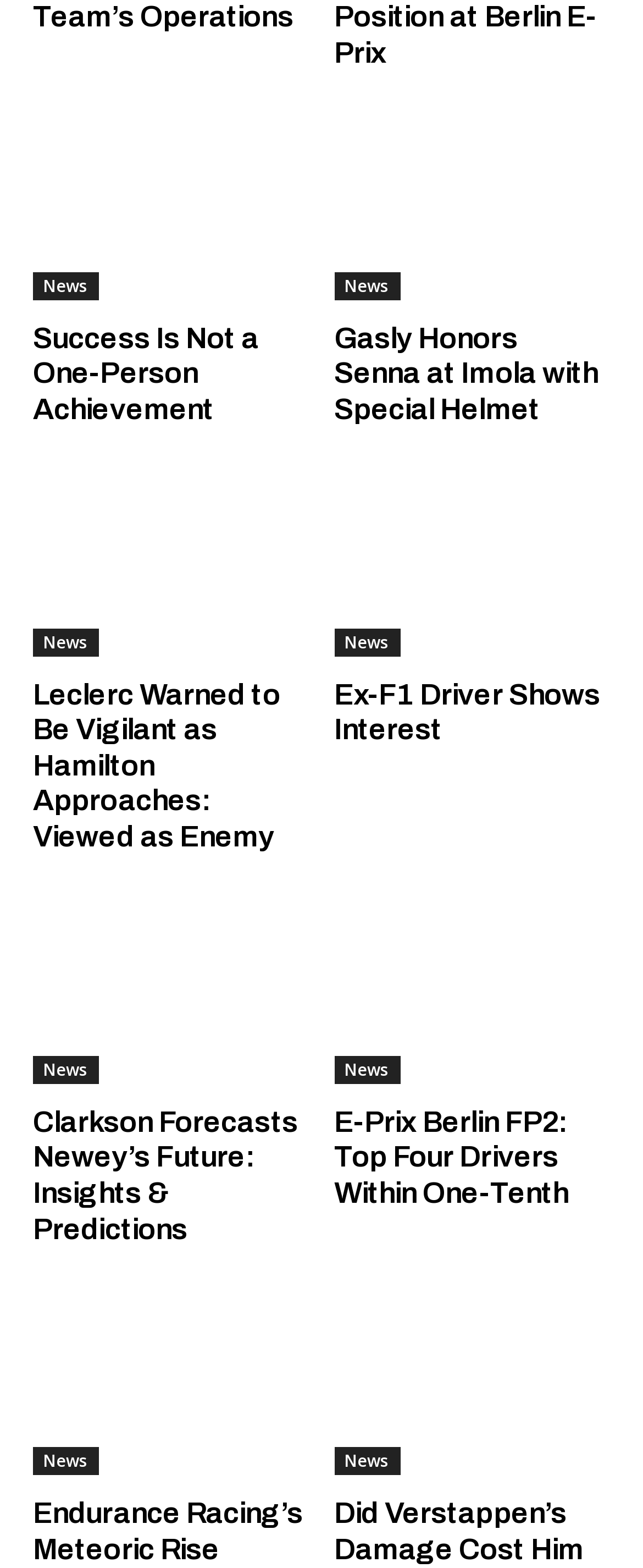Determine the bounding box coordinates for the area that should be clicked to carry out the following instruction: "Read news about Success Is Not a One-Person Achievement".

[0.051, 0.205, 0.481, 0.273]